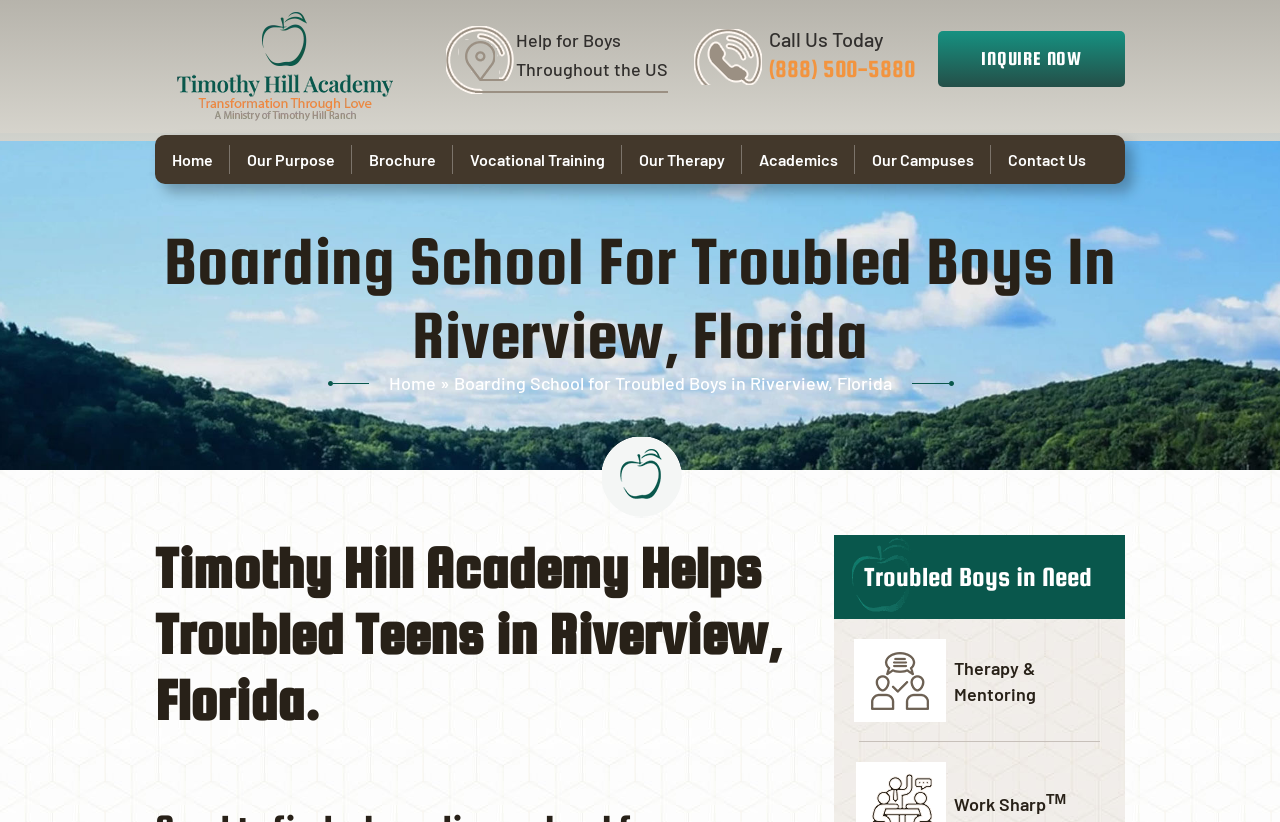Specify the bounding box coordinates of the region I need to click to perform the following instruction: "Click the 'Timothy Hill Academy' link". The coordinates must be four float numbers in the range of 0 to 1, i.e., [left, top, right, bottom].

[0.121, 0.001, 0.324, 0.15]